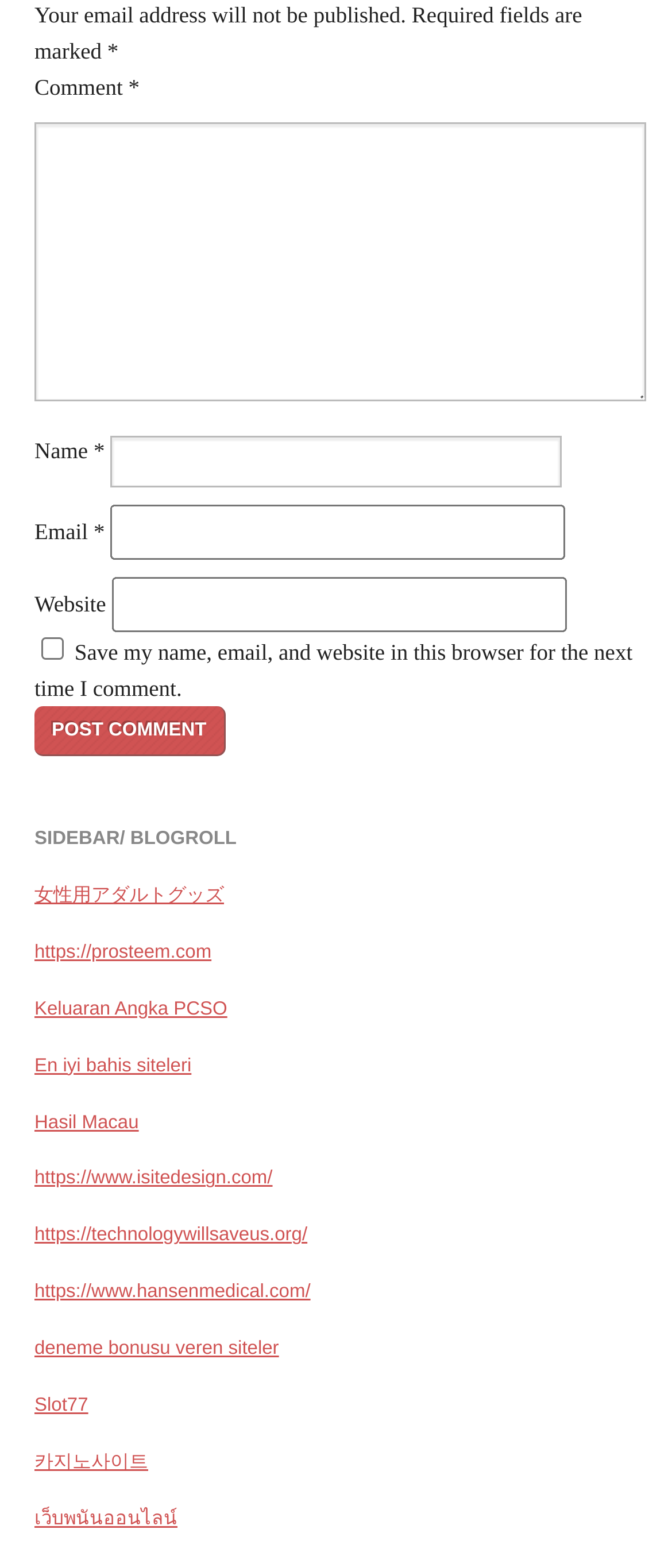Can you find the bounding box coordinates of the area I should click to execute the following instruction: "Input your email"?

[0.164, 0.322, 0.841, 0.357]